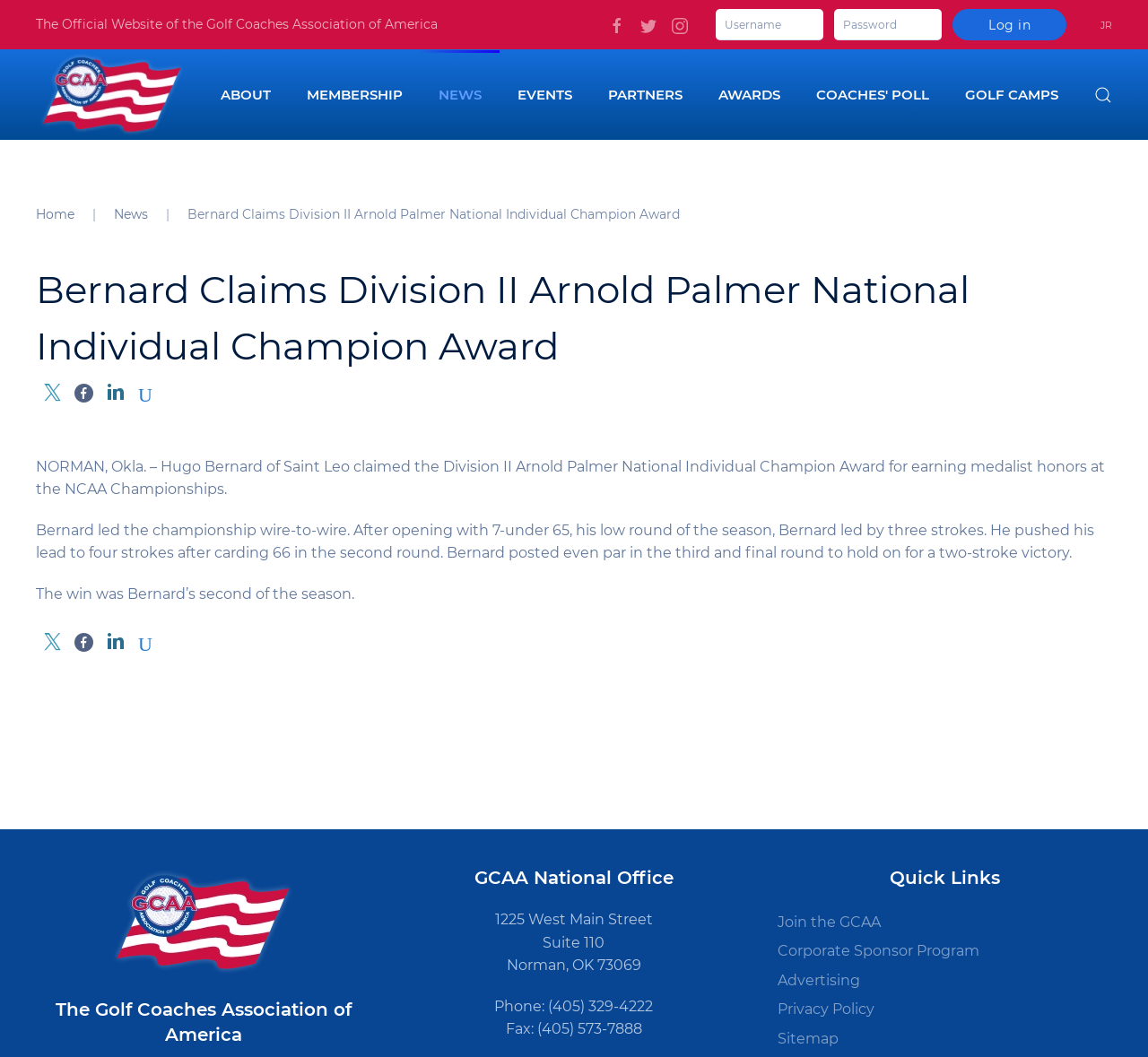Determine the bounding box coordinates for the area you should click to complete the following instruction: "Click the 'Back to home' link".

[0.031, 0.047, 0.169, 0.132]